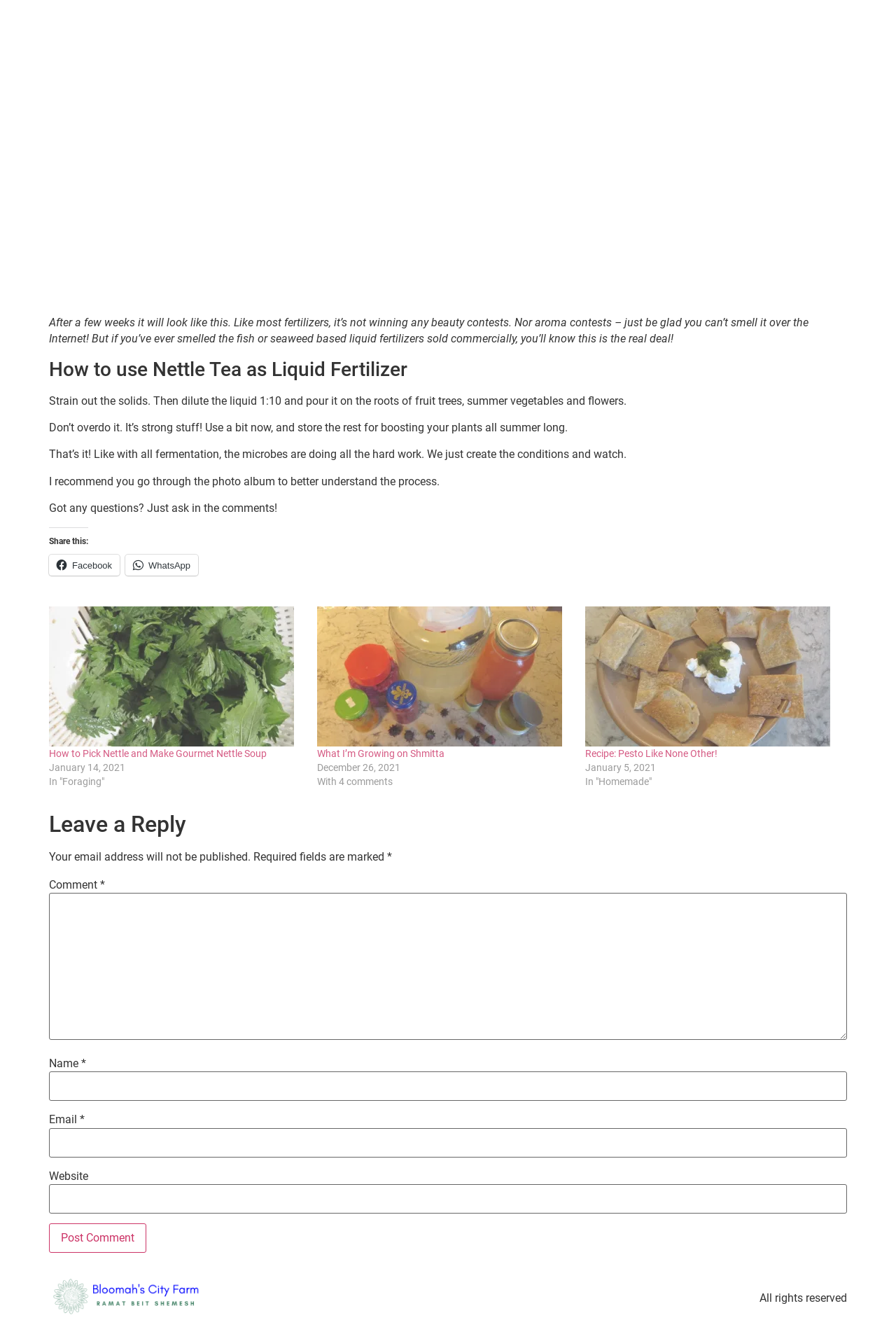Using the information in the image, could you please answer the following question in detail:
What should you do with the liquid fertilizer?

According to the webpage, after straining out the solids, you should dilute the liquid 1:10 and pour it on the roots of fruit trees, summer vegetables, and flowers.